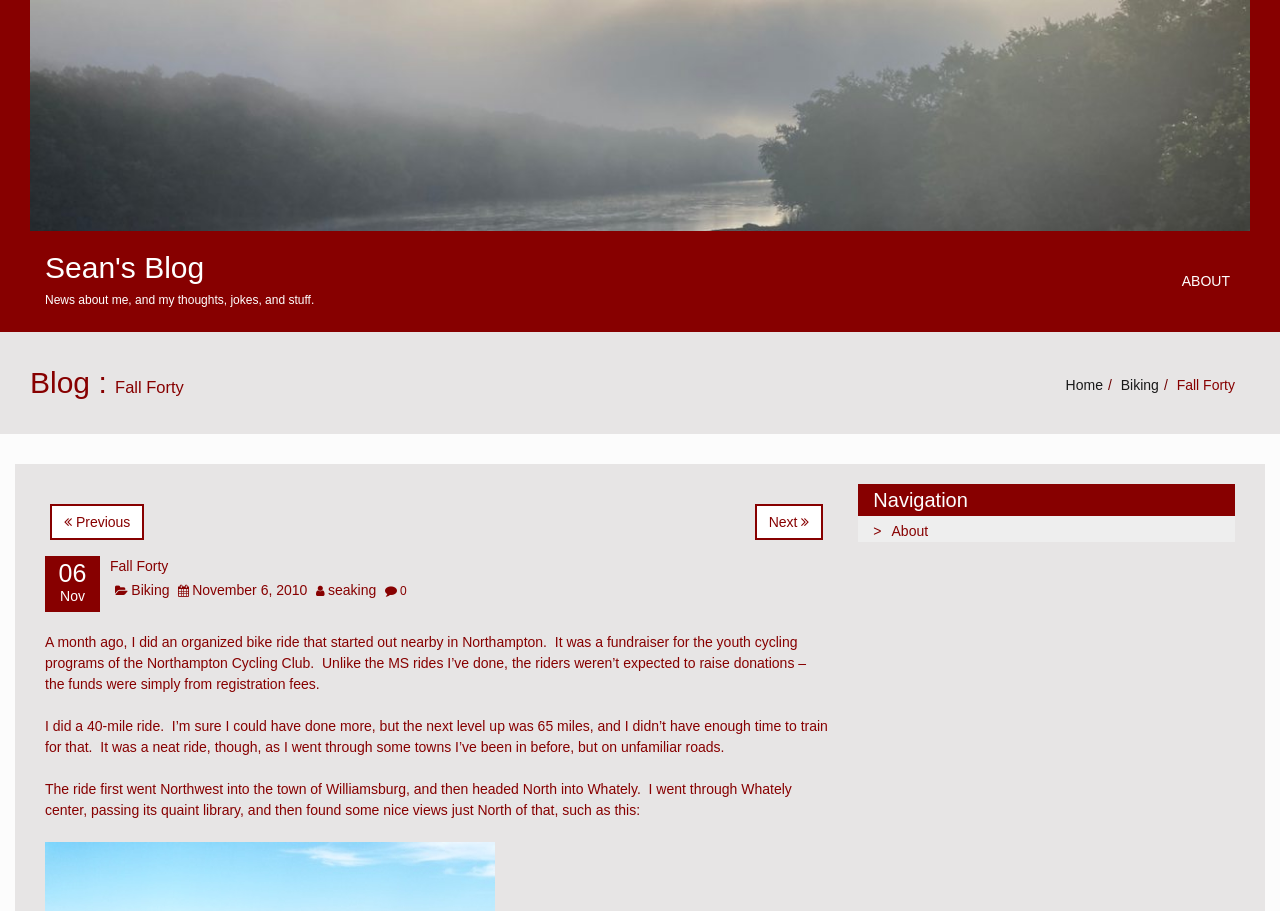Can you look at the image and give a comprehensive answer to the question:
What is the purpose of the bike ride mentioned in the blog post?

The purpose of the bike ride can be inferred from the text content of the webpage, specifically the sentence 'It was a fundraiser for the youth cycling programs of the Northampton Cycling Club.' which states the purpose of the bike ride.